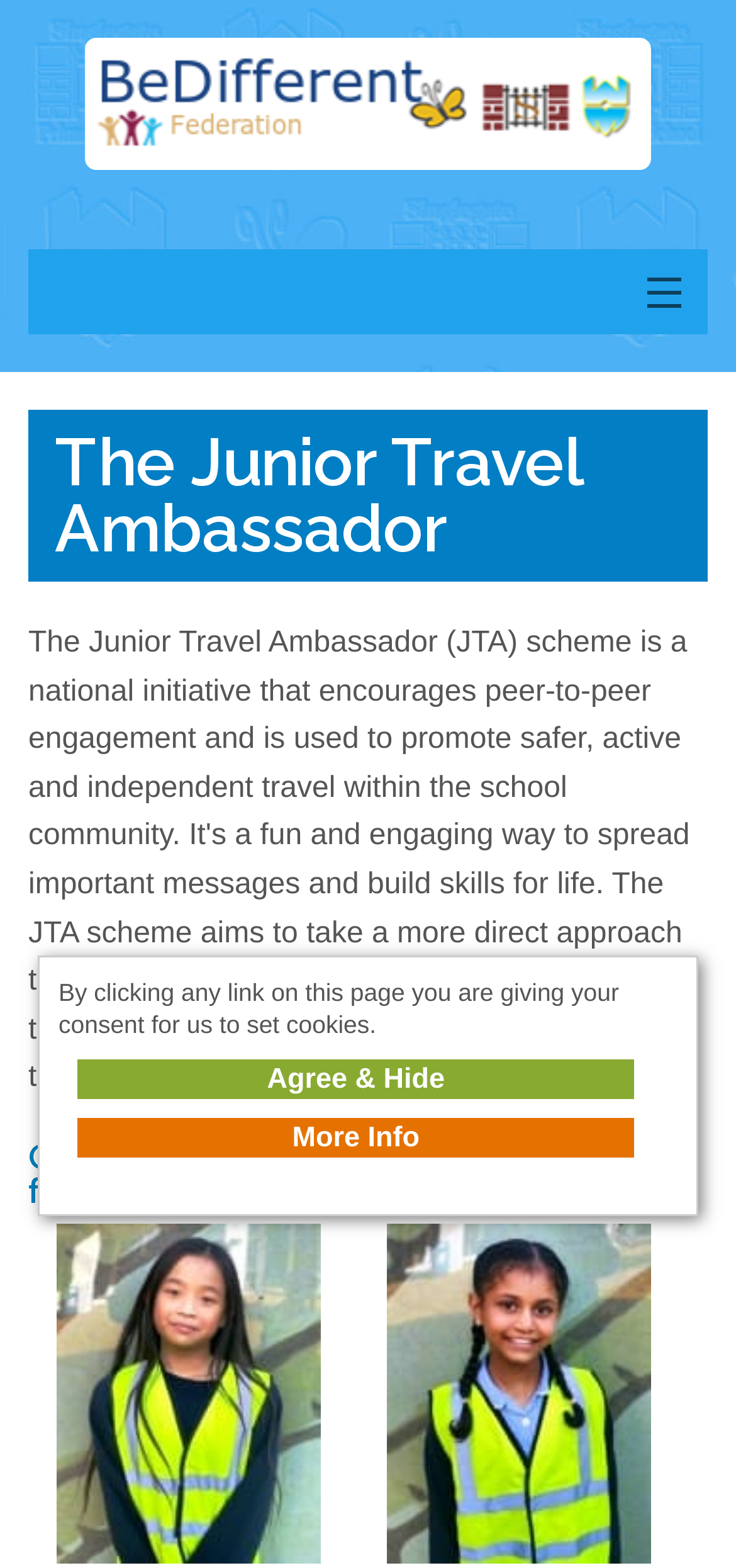What is the position of the logo image?
Answer the question in as much detail as possible.

I looked at the bounding box coordinates of the logo image element and found that it is located at the top-left corner of the webpage, with a y1 coordinate of 0.024 which is near the top of the page.